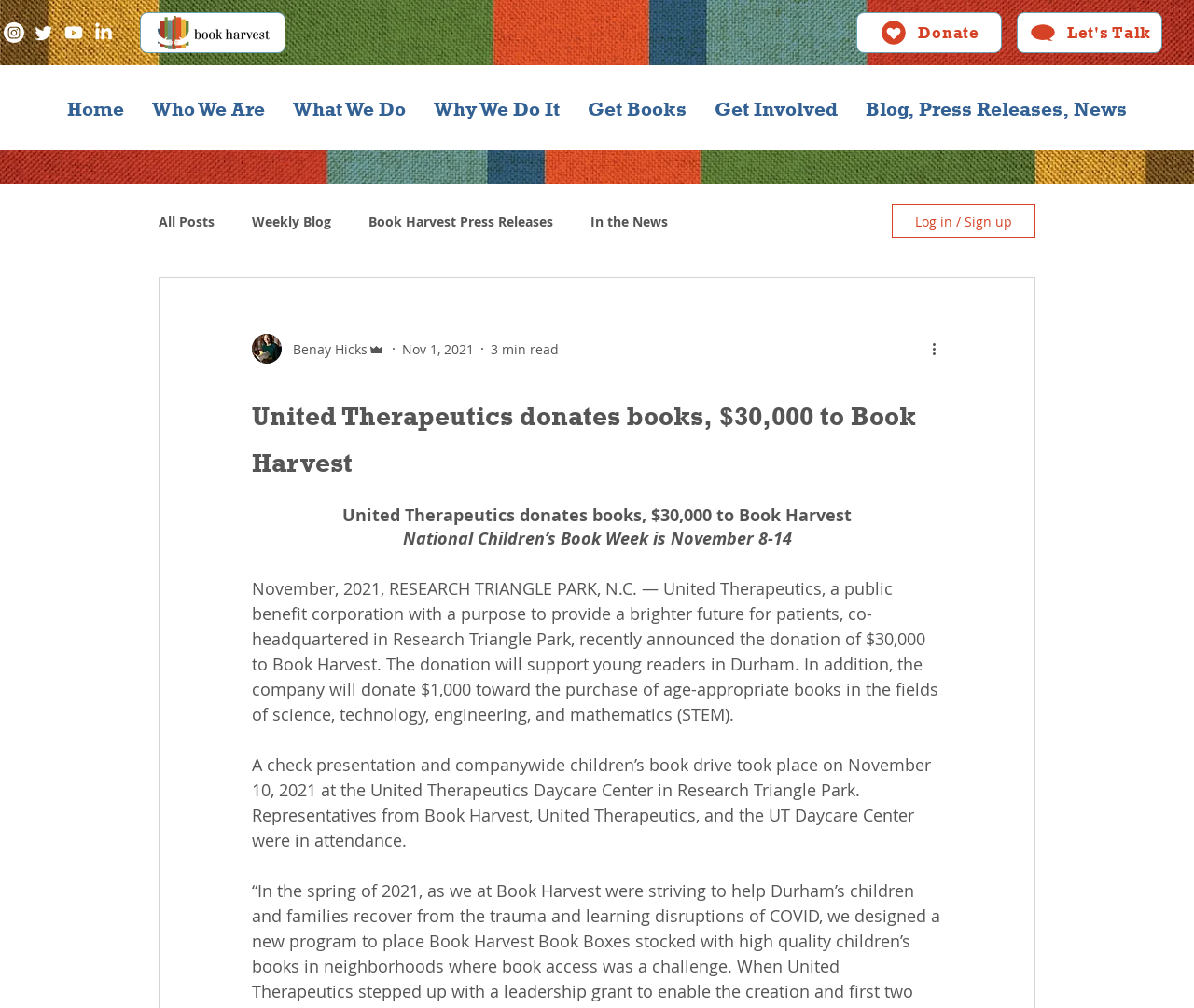Please find the bounding box coordinates of the element that needs to be clicked to perform the following instruction: "Read the blog post". The bounding box coordinates should be four float numbers between 0 and 1, represented as [left, top, right, bottom].

[0.211, 0.386, 0.789, 0.478]